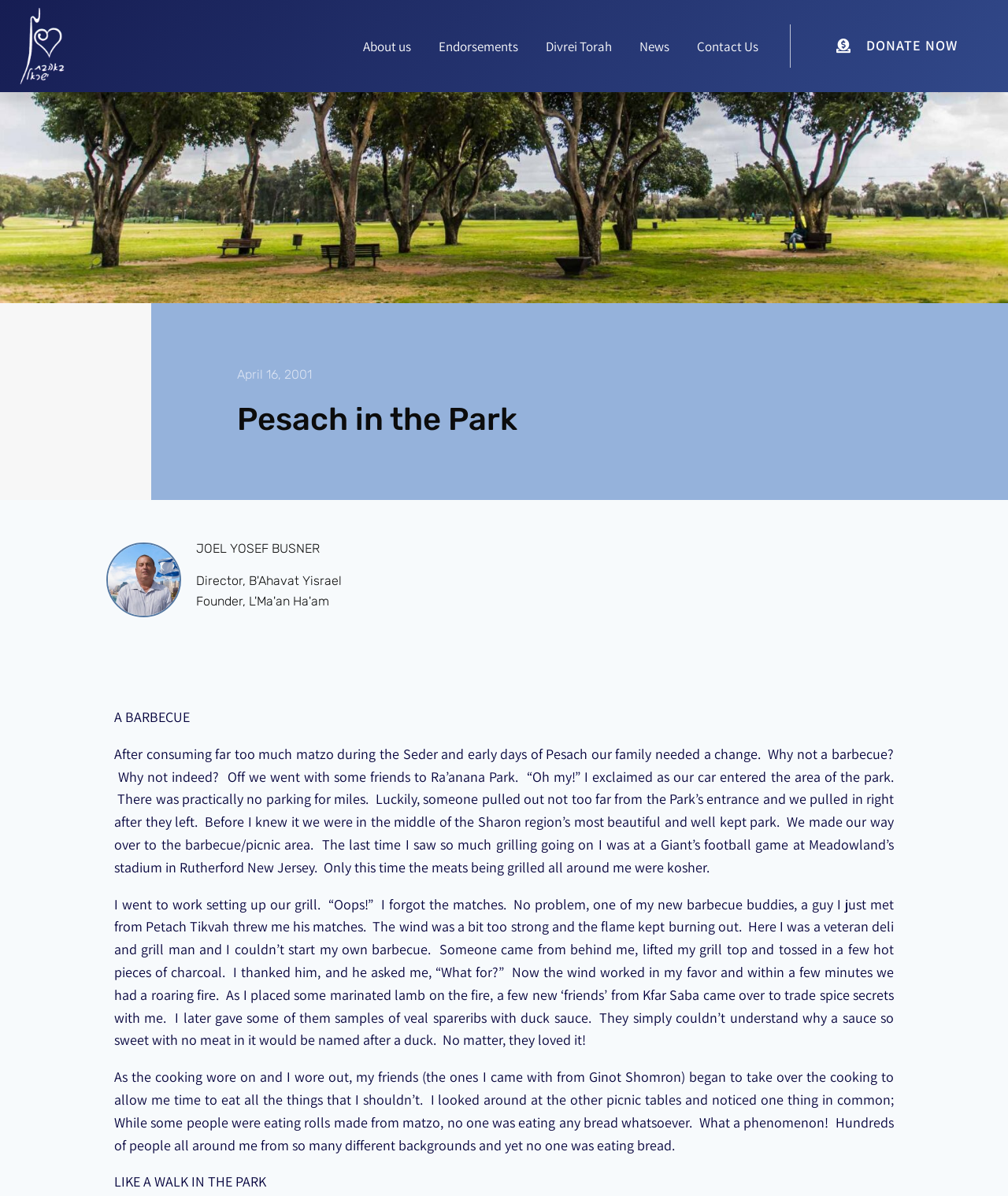Show the bounding box coordinates for the HTML element as described: "News".

[0.634, 0.029, 0.664, 0.048]